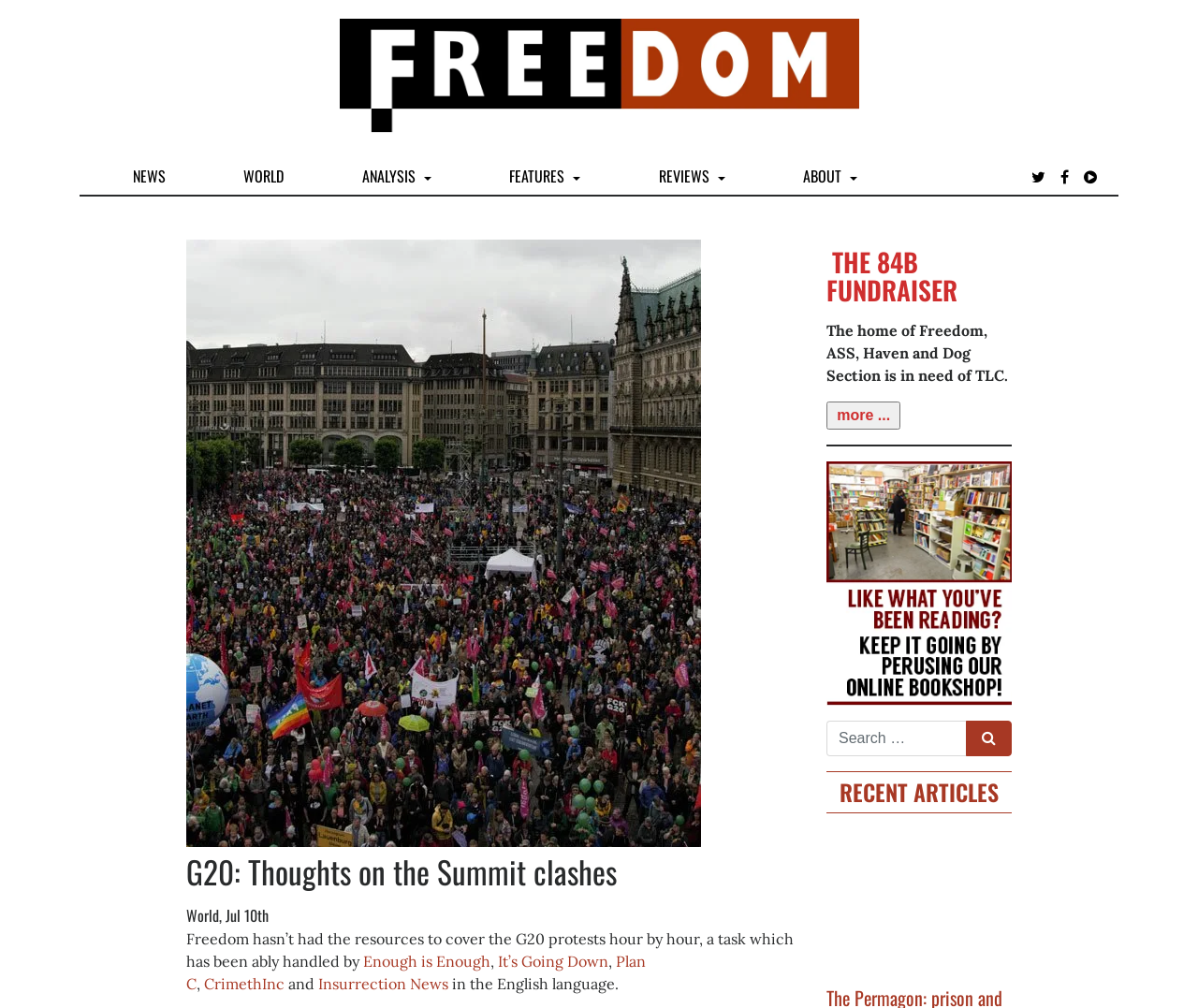Specify the bounding box coordinates of the area to click in order to follow the given instruction: "Visit the Enough is Enough website."

[0.303, 0.944, 0.409, 0.963]